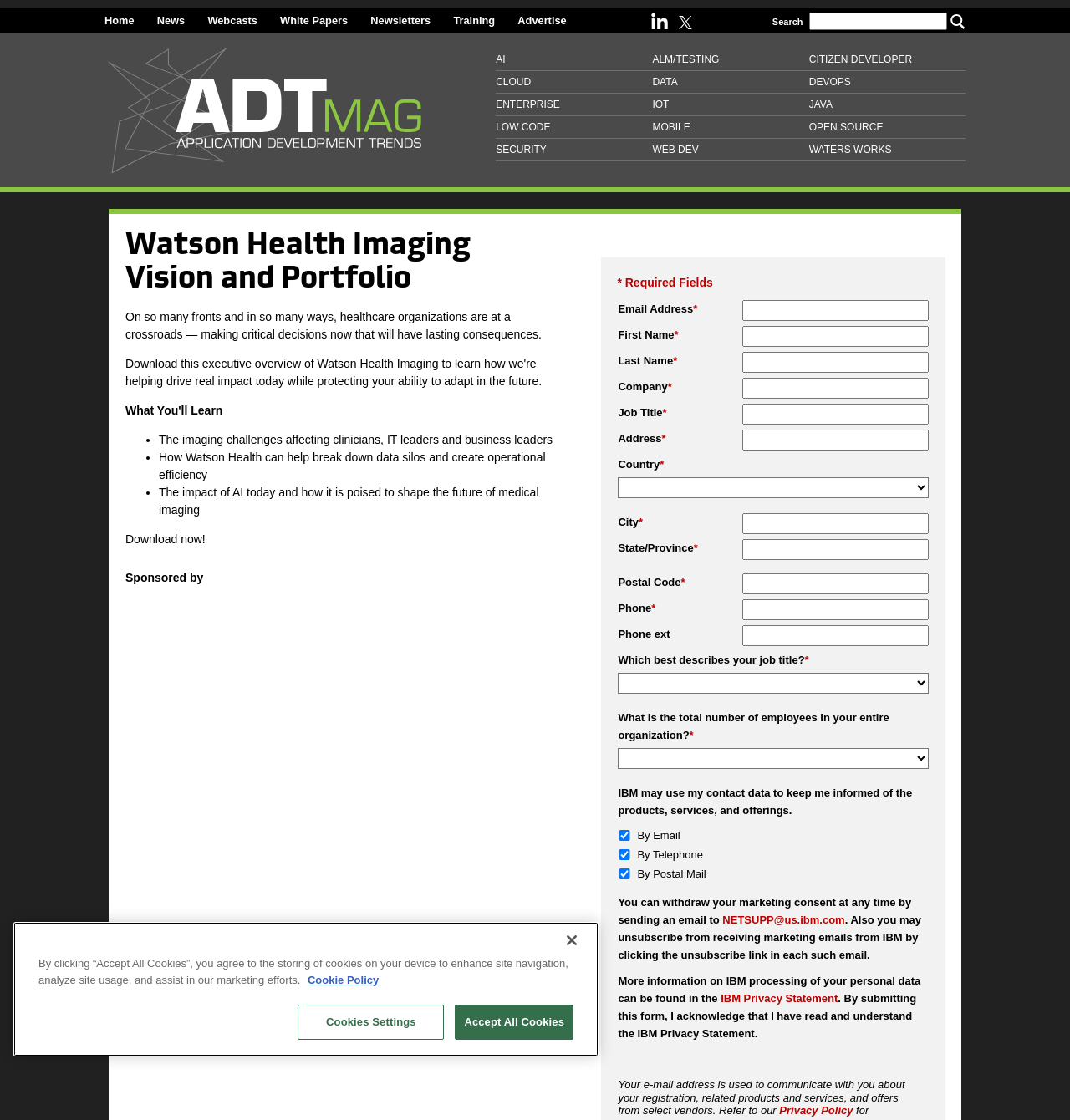Identify the bounding box coordinates for the region to click in order to carry out this instruction: "Click on the 'AI' link". Provide the coordinates using four float numbers between 0 and 1, formatted as [left, top, right, bottom].

[0.463, 0.043, 0.61, 0.063]